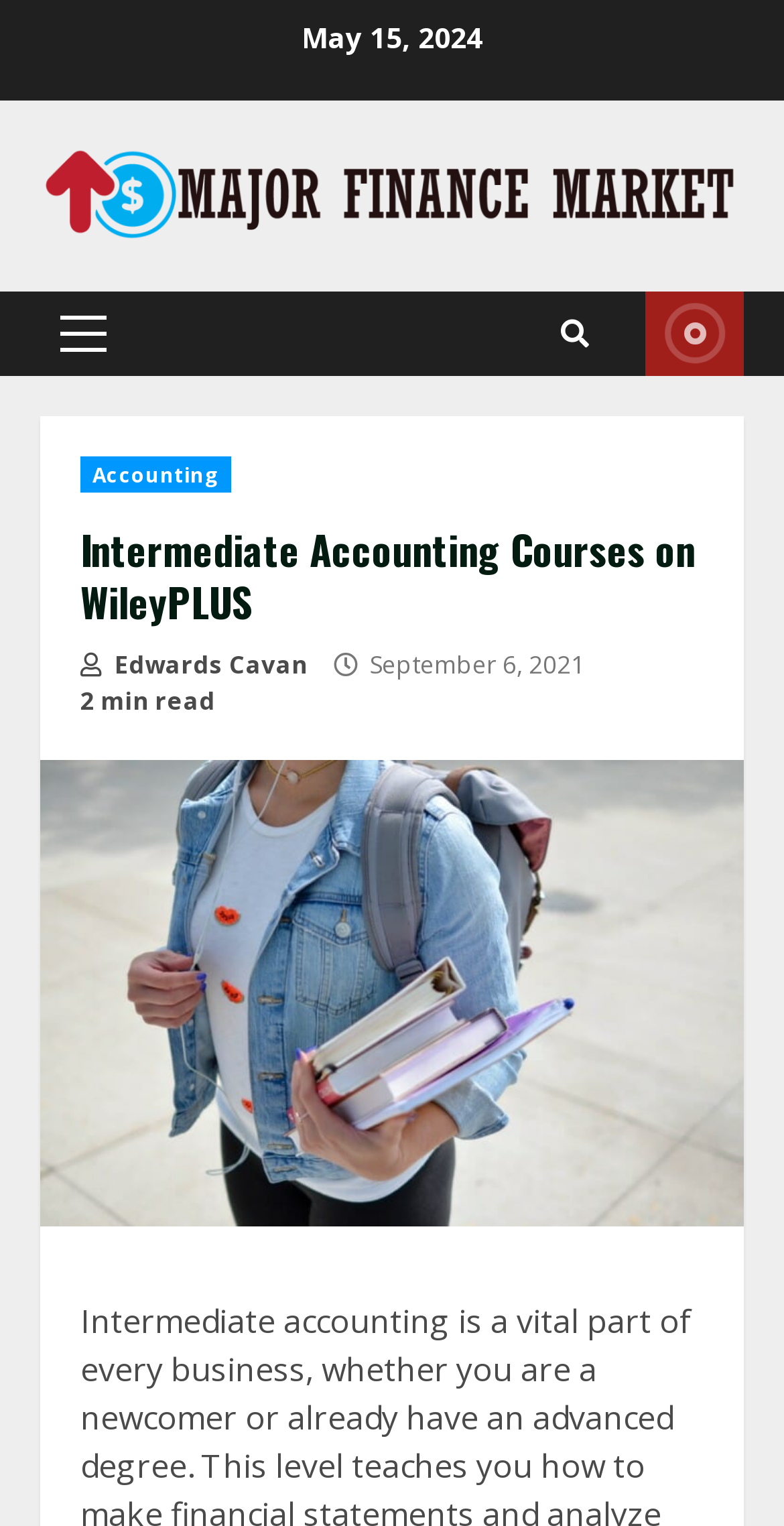What is the title or heading displayed on the webpage?

Intermediate Accounting Courses on WileyPLUS